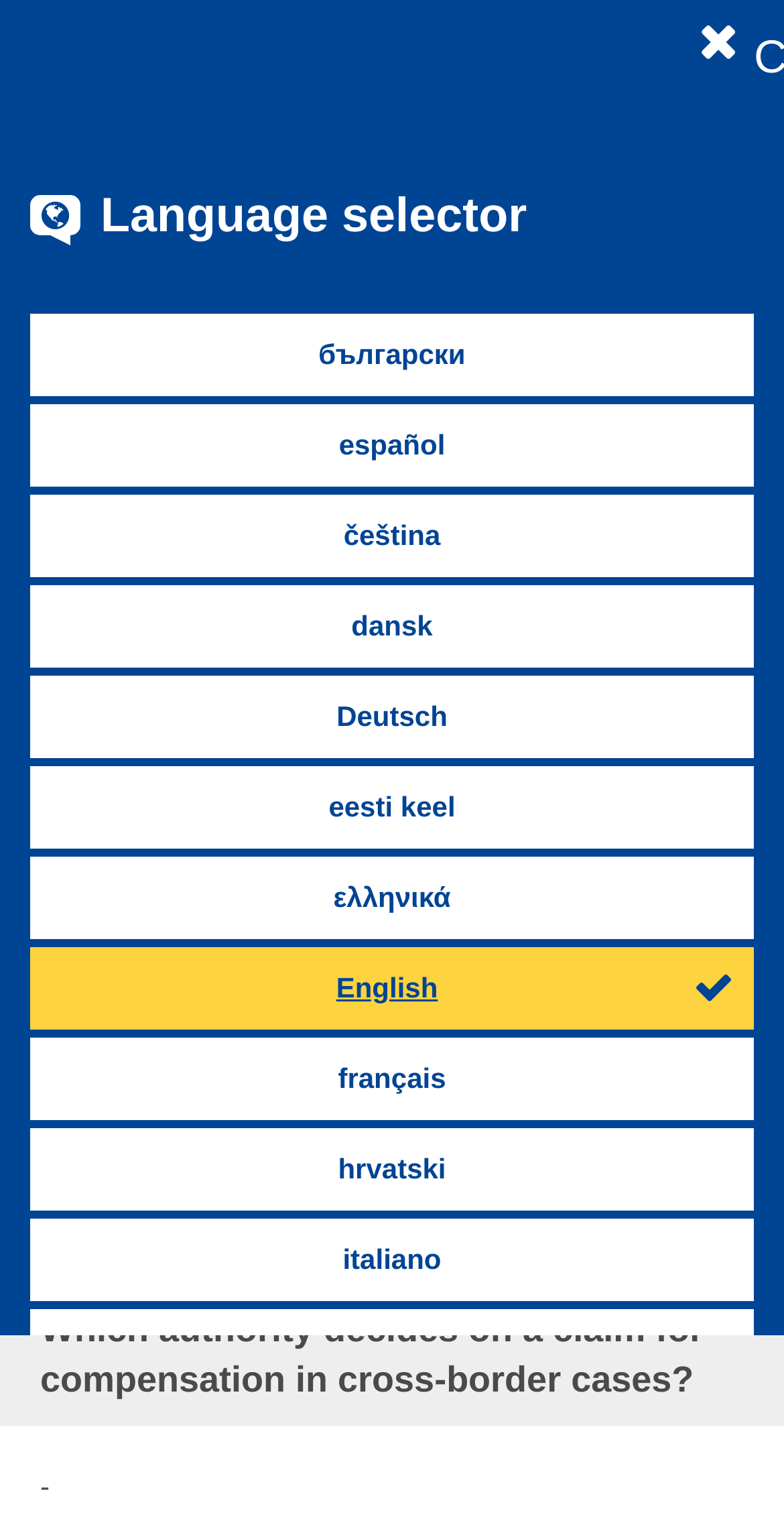Please answer the following question using a single word or phrase: 
How many language options are available?

24